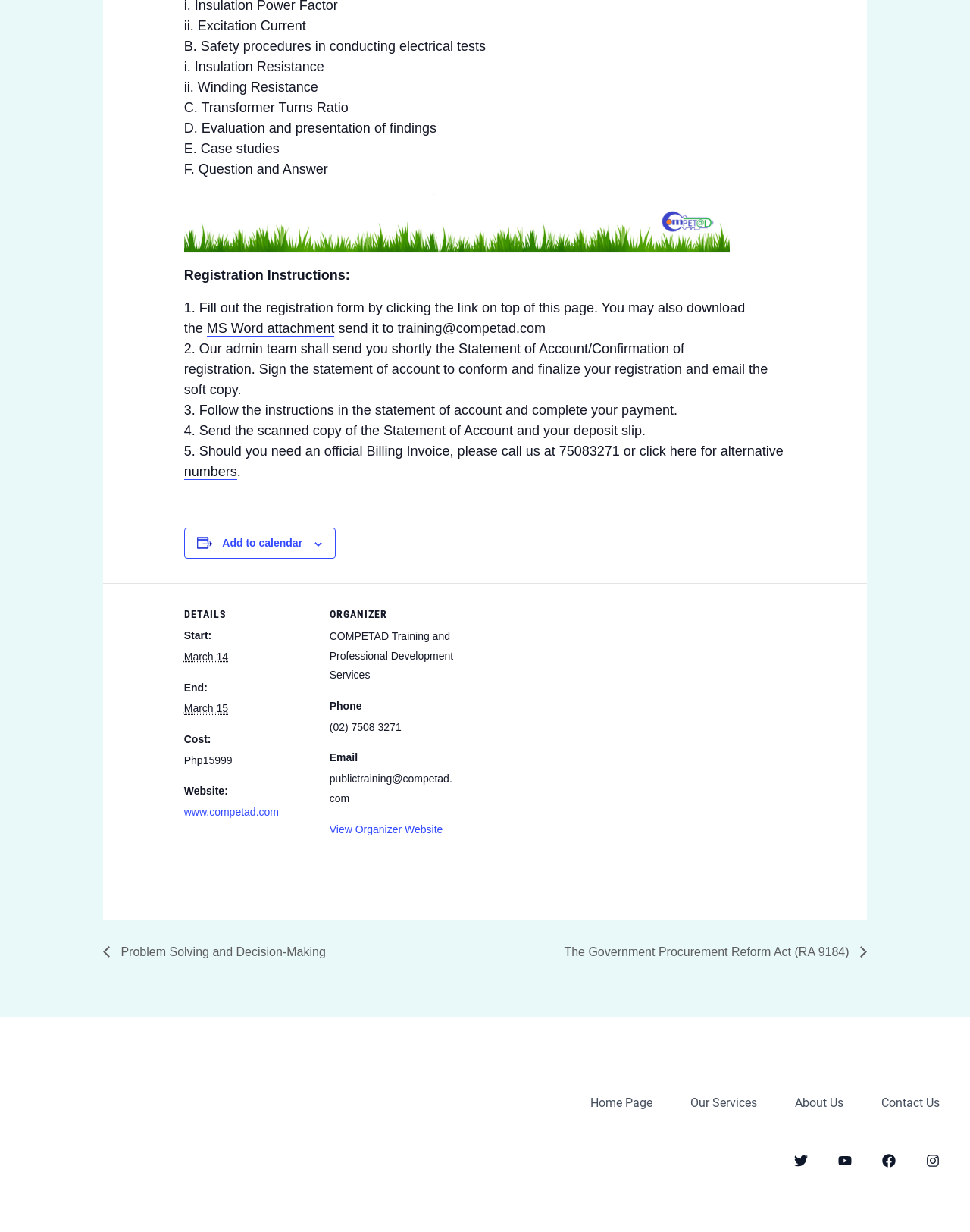Please identify the bounding box coordinates of the element's region that I should click in order to complete the following instruction: "Click the 'Add to calendar' button". The bounding box coordinates consist of four float numbers between 0 and 1, i.e., [left, top, right, bottom].

[0.229, 0.436, 0.312, 0.446]